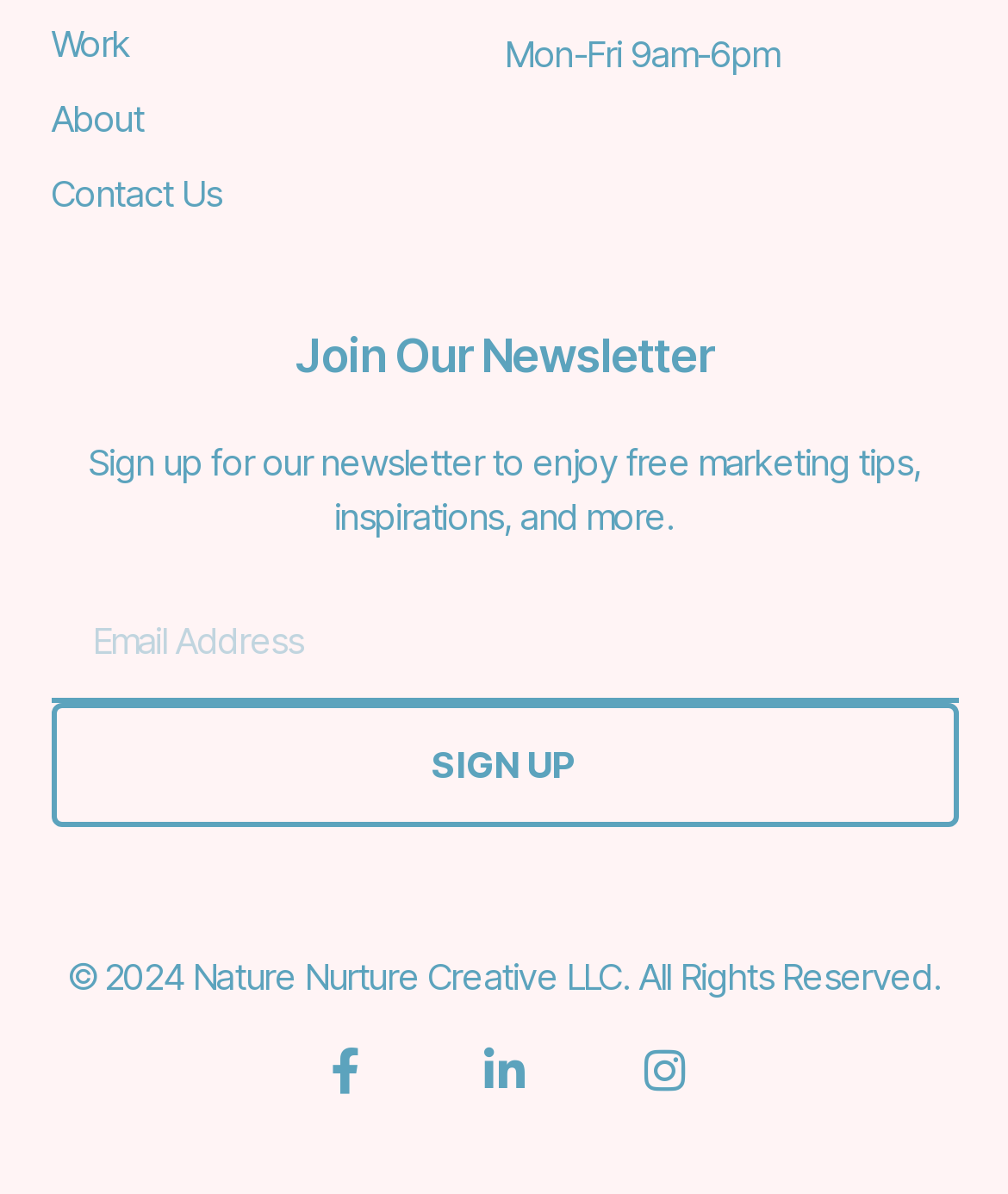What is the button below the textbox?
Answer the question in a detailed and comprehensive manner.

I found the button by looking at the button element with the bounding box coordinates [0.05, 0.588, 0.95, 0.692], which is located below the textbox with the label 'Email'.